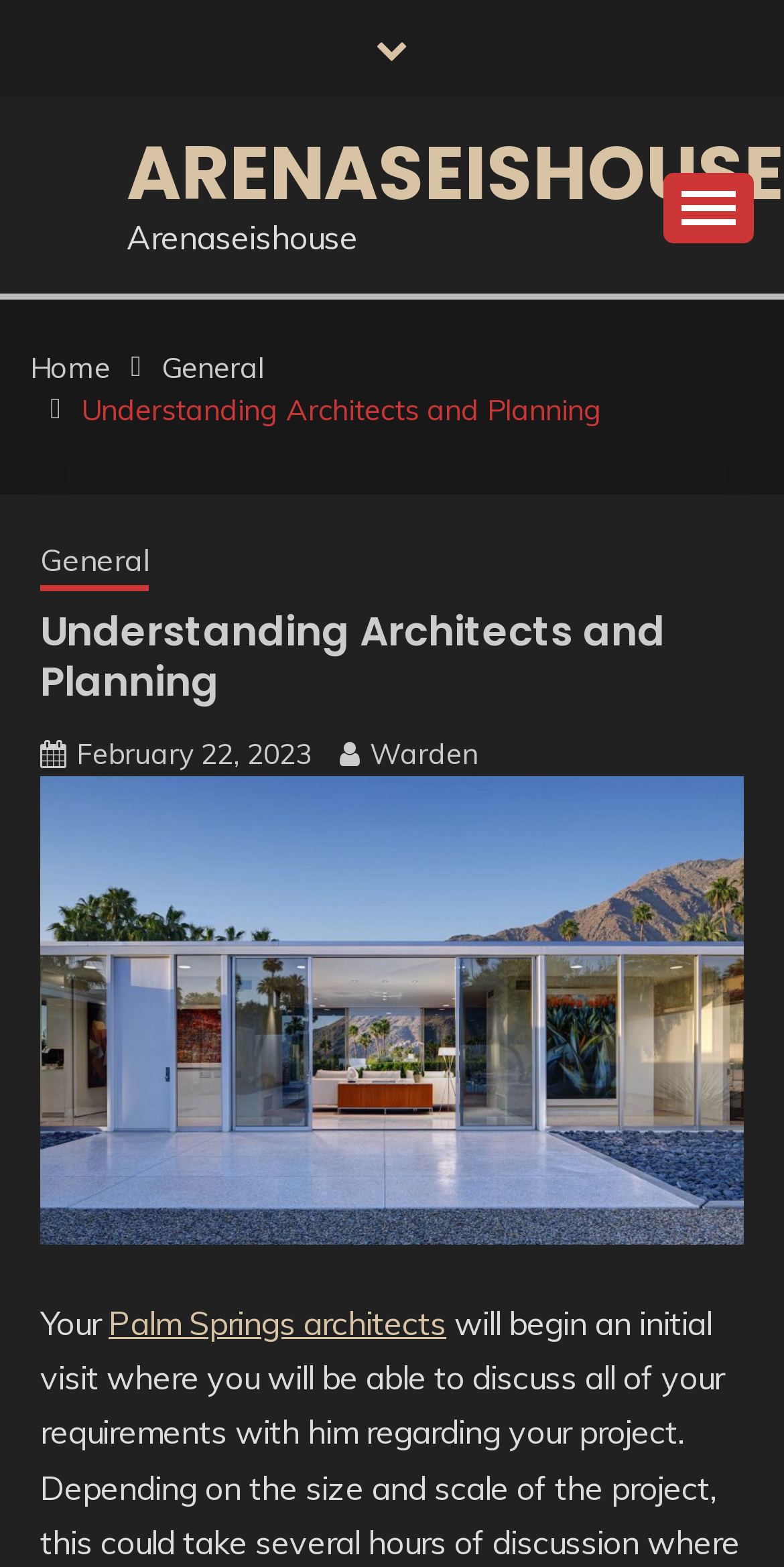Please pinpoint the bounding box coordinates for the region I should click to adhere to this instruction: "Click on the 'Palm Springs architects' link".

[0.138, 0.831, 0.569, 0.857]